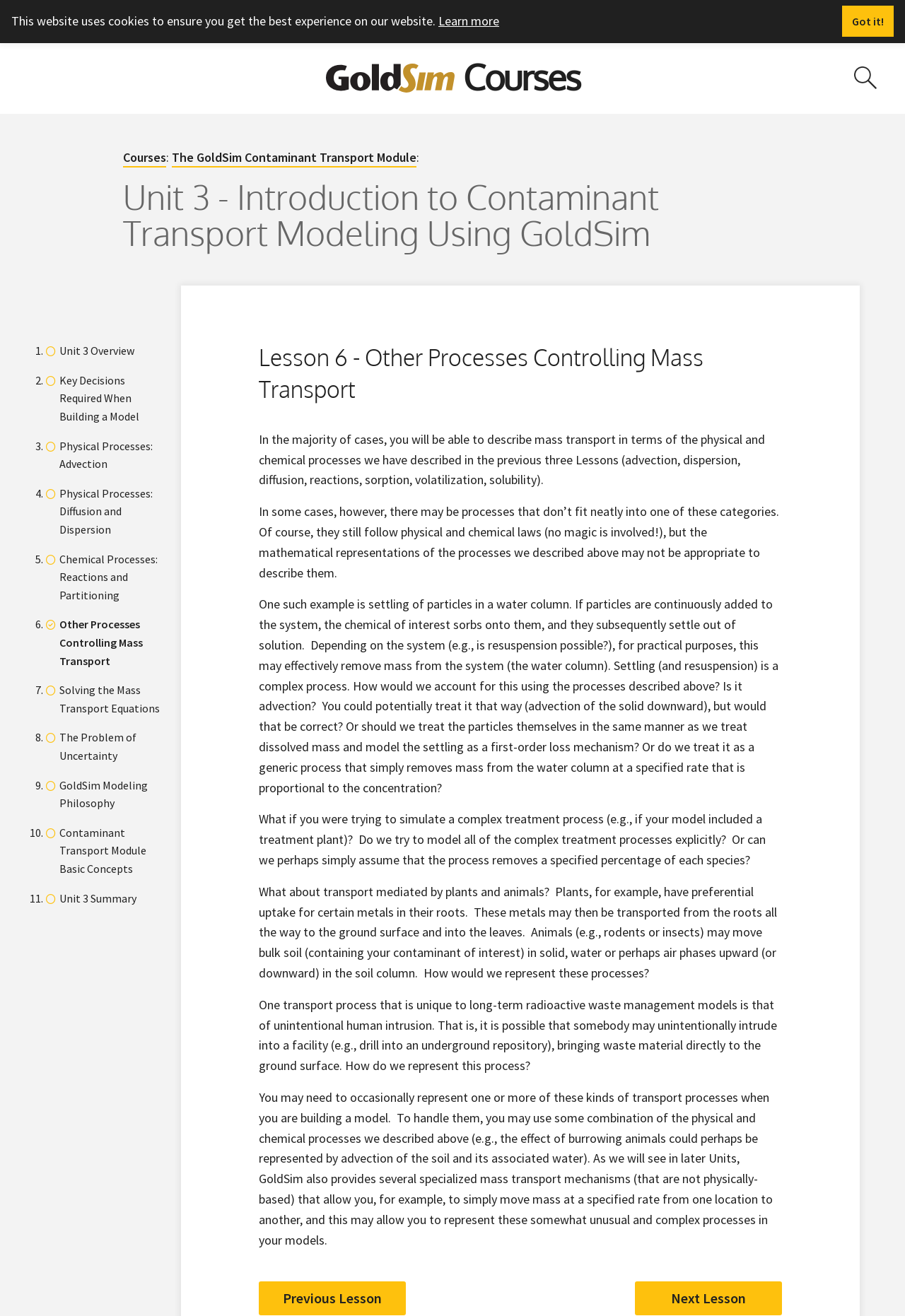Answer this question using a single word or a brief phrase:
What is the name of the course?

GoldSim Contaminant Transport Module